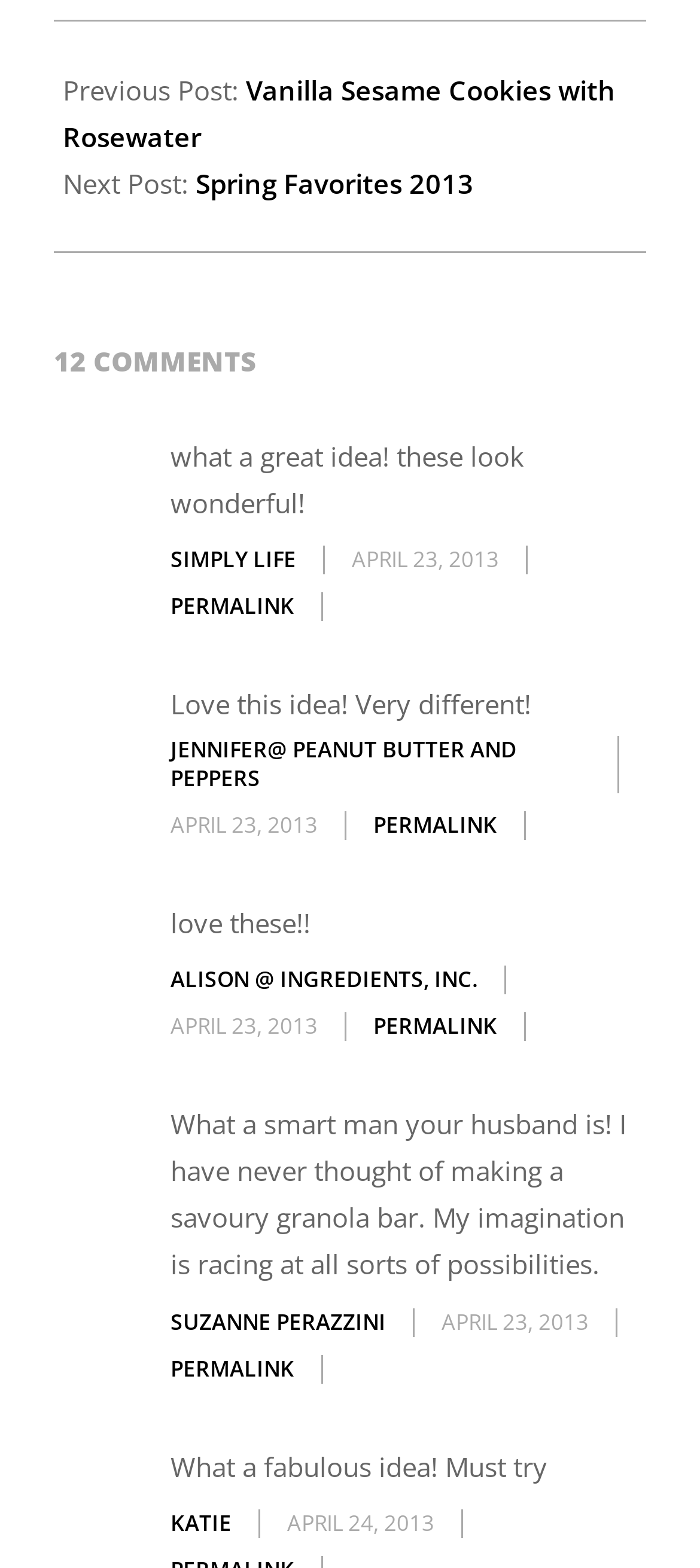Given the description of the UI element: "Spring Favorites 2013", predict the bounding box coordinates in the form of [left, top, right, bottom], with each value being a float between 0 and 1.

[0.279, 0.105, 0.677, 0.128]